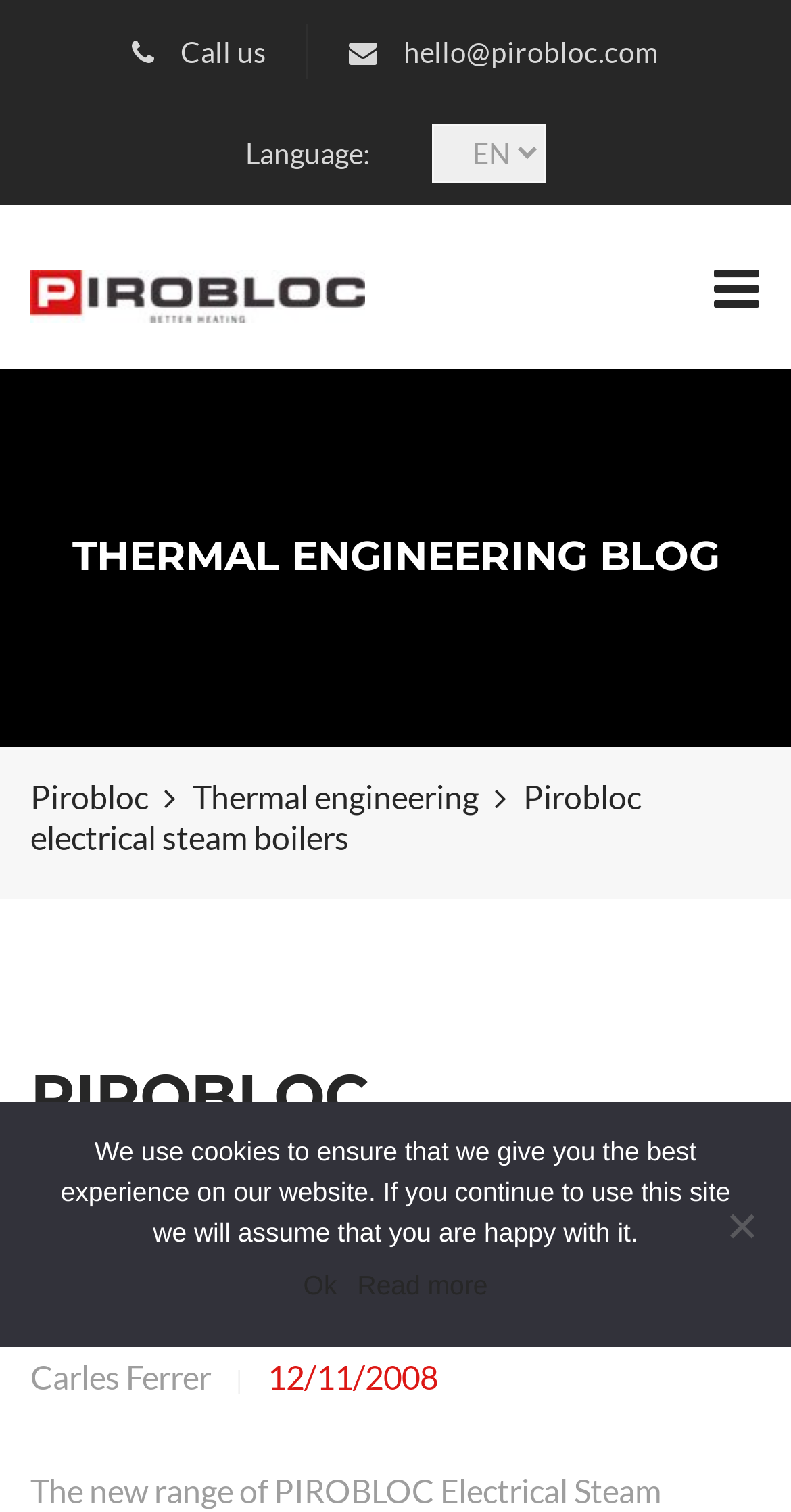Provide the bounding box coordinates for the UI element that is described as: "Veryfi OCR API Billing explained".

None